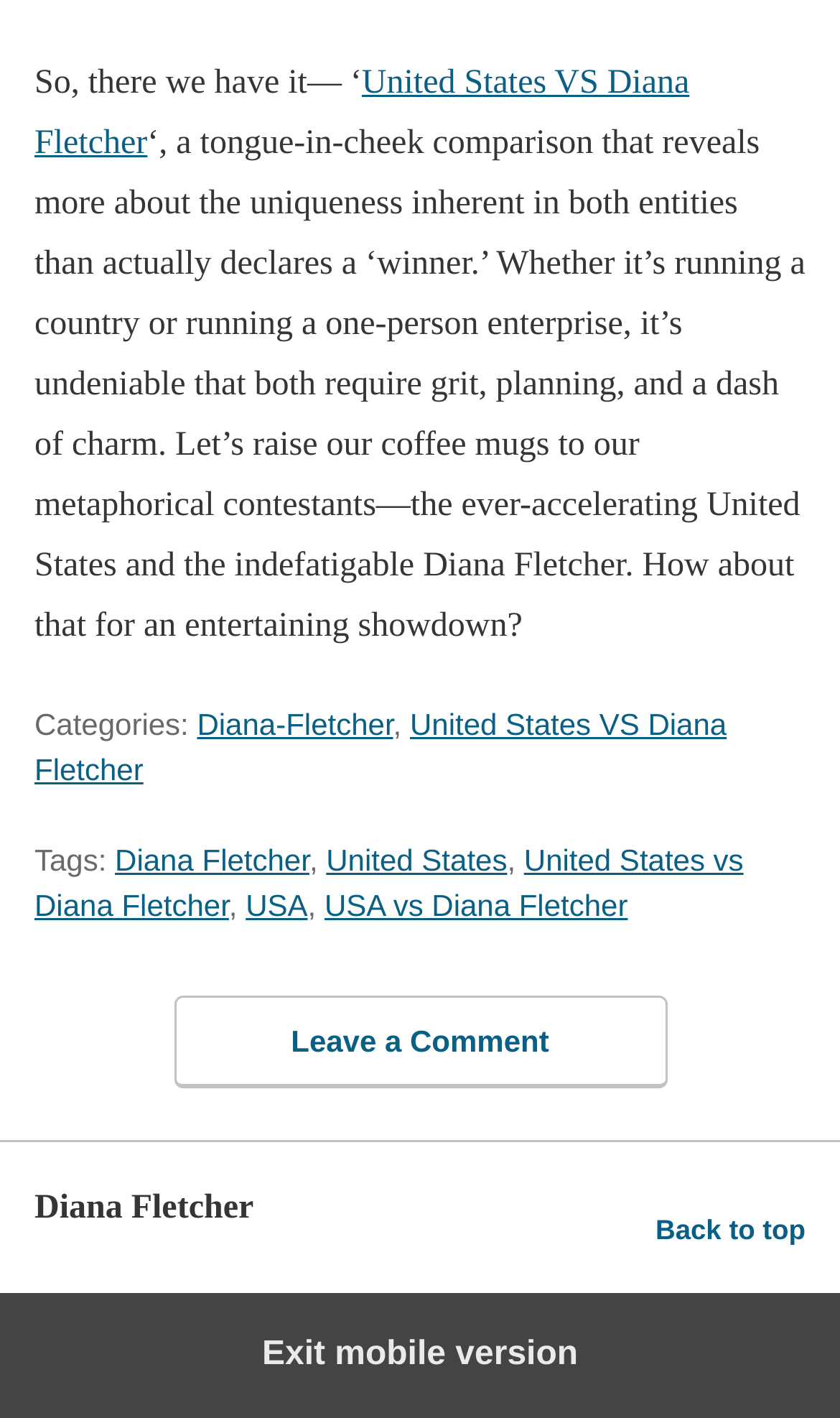Provide the bounding box coordinates of the UI element this sentence describes: "Diana-Fletcher".

[0.235, 0.498, 0.468, 0.522]